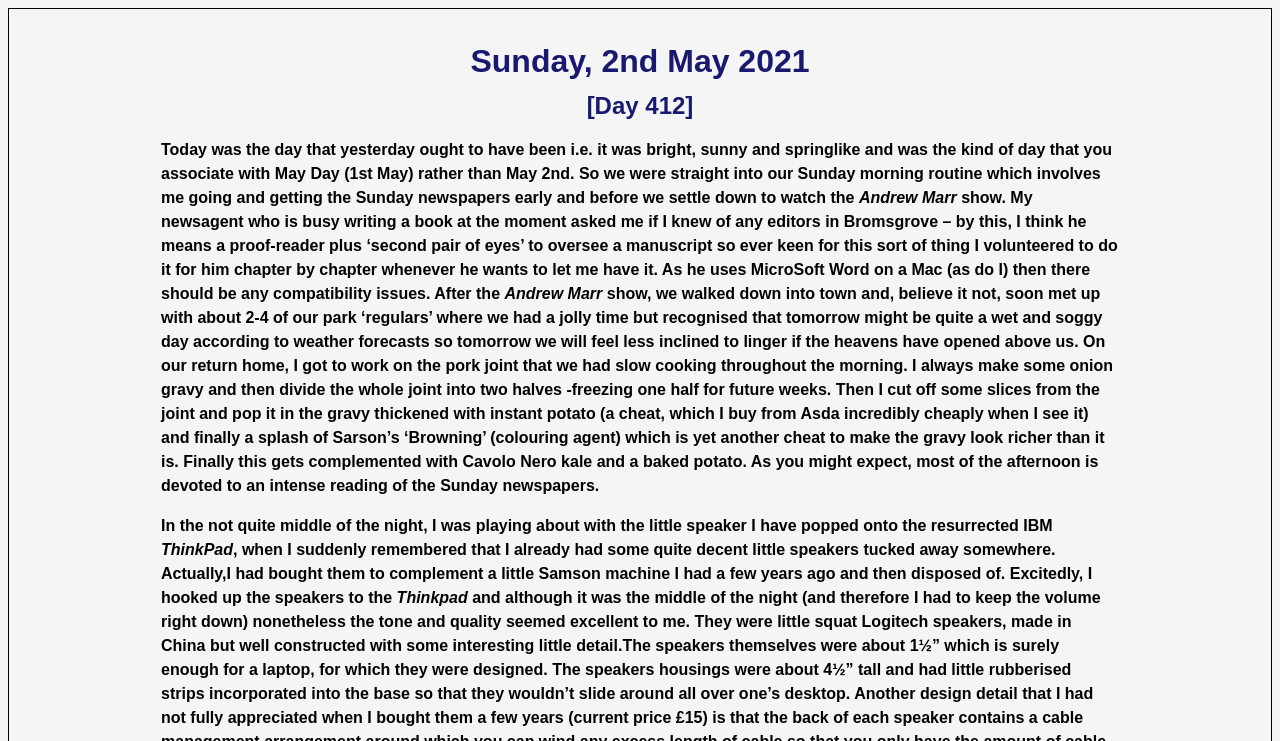What is the author watching in the morning?
Based on the image, provide your answer in one word or phrase.

Andrew Marr show